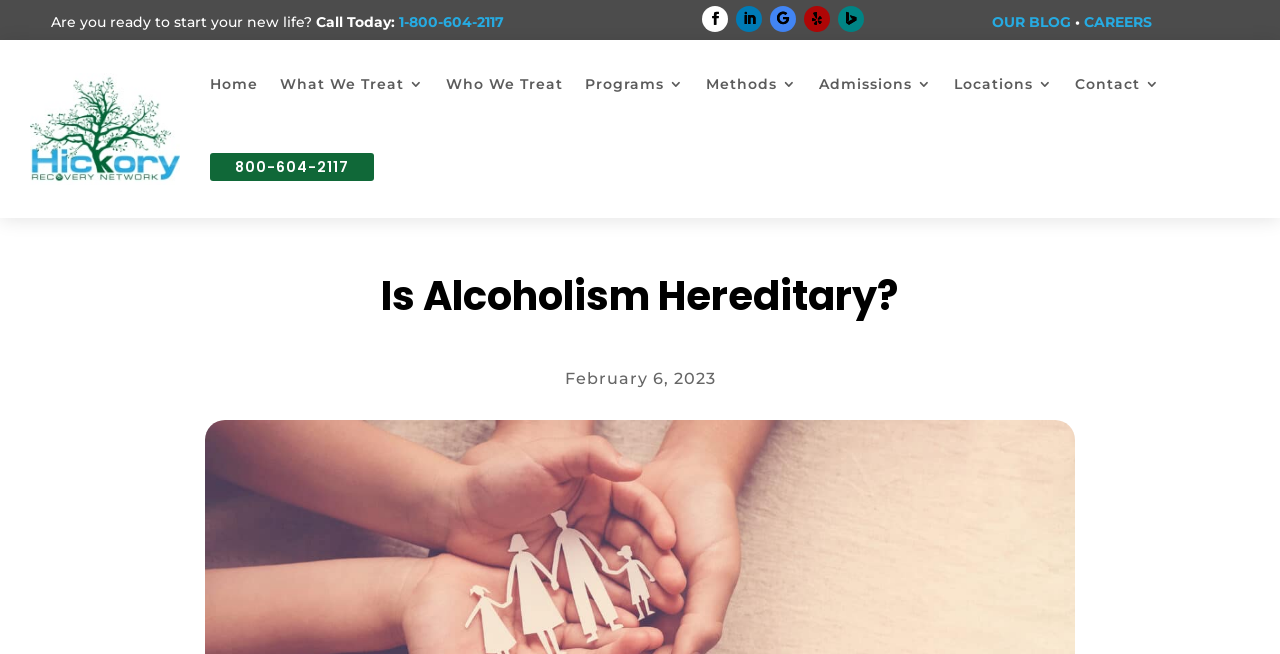Provide a single word or phrase answer to the question: 
What is the phone number to call for help?

1-800-604-2117